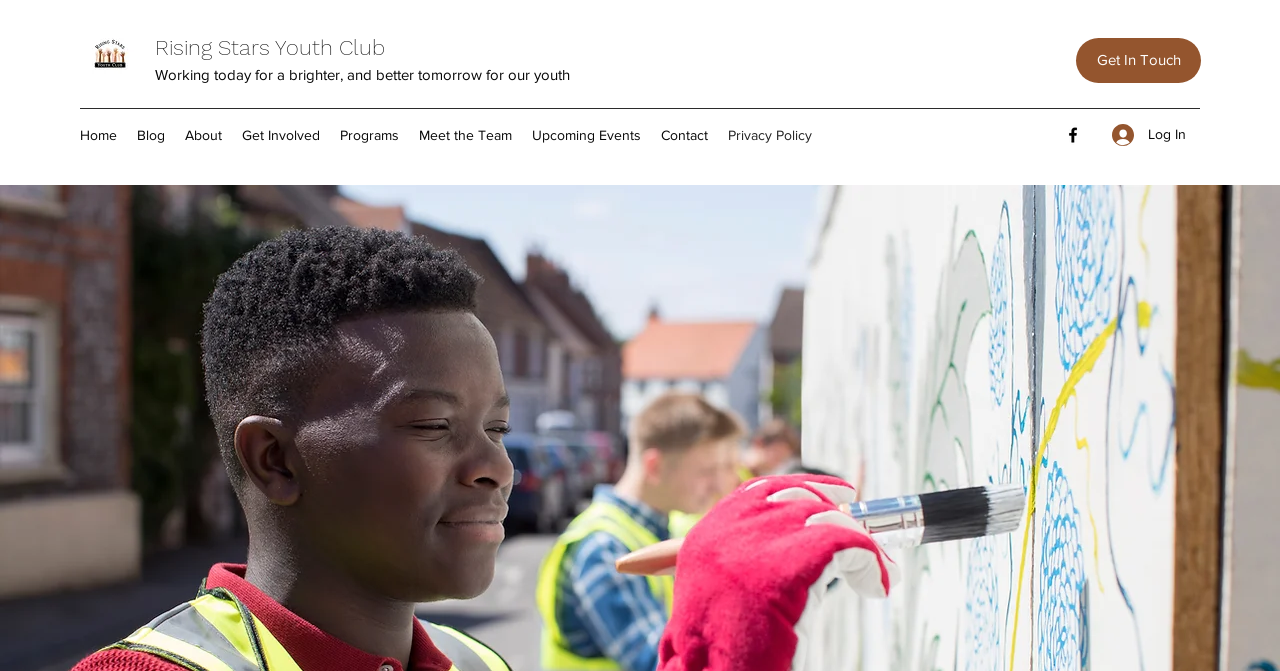Describe the entire webpage, focusing on both content and design.

The webpage is about the Privacy Policy of Rising Stars Youth Club. At the top left, there is a small image, IMG-20211123-WA0017.jpg, which is a logo or an icon. Next to it, there is a link to the Rising Stars Youth Club's main page. Below these elements, there is a static text that reads "Working today for a brighter, and better tomorrow for our youth", which is likely the organization's mission statement.

On the top right, there is a link to "Get In Touch" and a navigation menu labeled "Site" that contains links to various pages, including Home, Blog, About, Get Involved, Programs, Meet the Team, Upcoming Events, Contact, and Privacy Policy. These links are arranged horizontally, with the Home link on the left and the Privacy Policy link on the right.

Below the navigation menu, there is a social media bar with a link to Facebook, represented by the Facebook icon. On the right side of the social media bar, there is a "Log In" button with a small icon next to it.

Overall, the webpage has a simple layout with a focus on providing easy access to various pages and resources related to Rising Stars Youth Club's privacy policy.